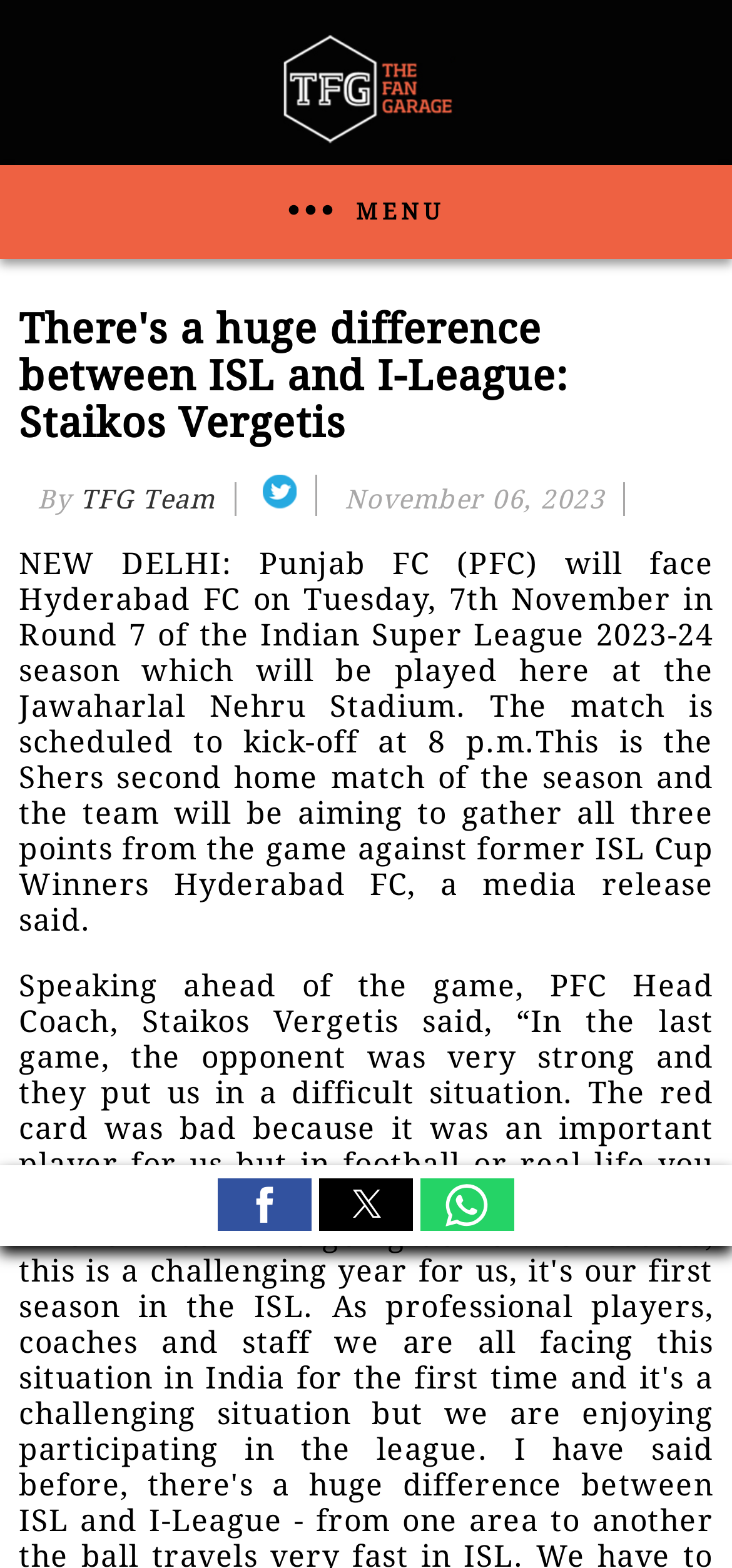What is the name of the stadium where the match will be played?
Provide an in-depth and detailed explanation in response to the question.

The answer can be found in the paragraph of text that describes the upcoming match between Punjab FC and Hyderabad FC. The text states that the match will be played at the Jawaharlal Nehru Stadium.